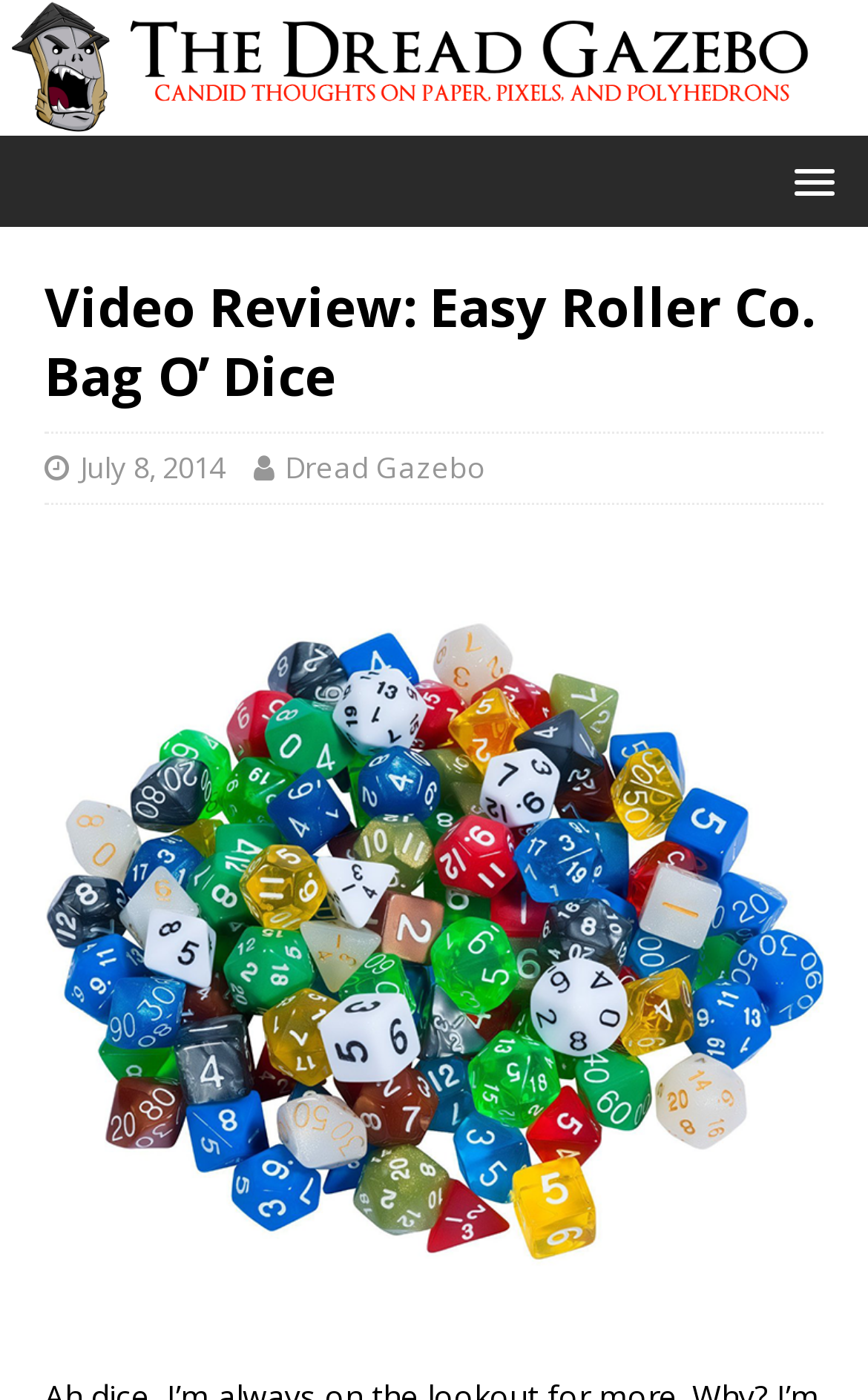Answer with a single word or phrase: 
What is the date of the video review?

July 8, 2014